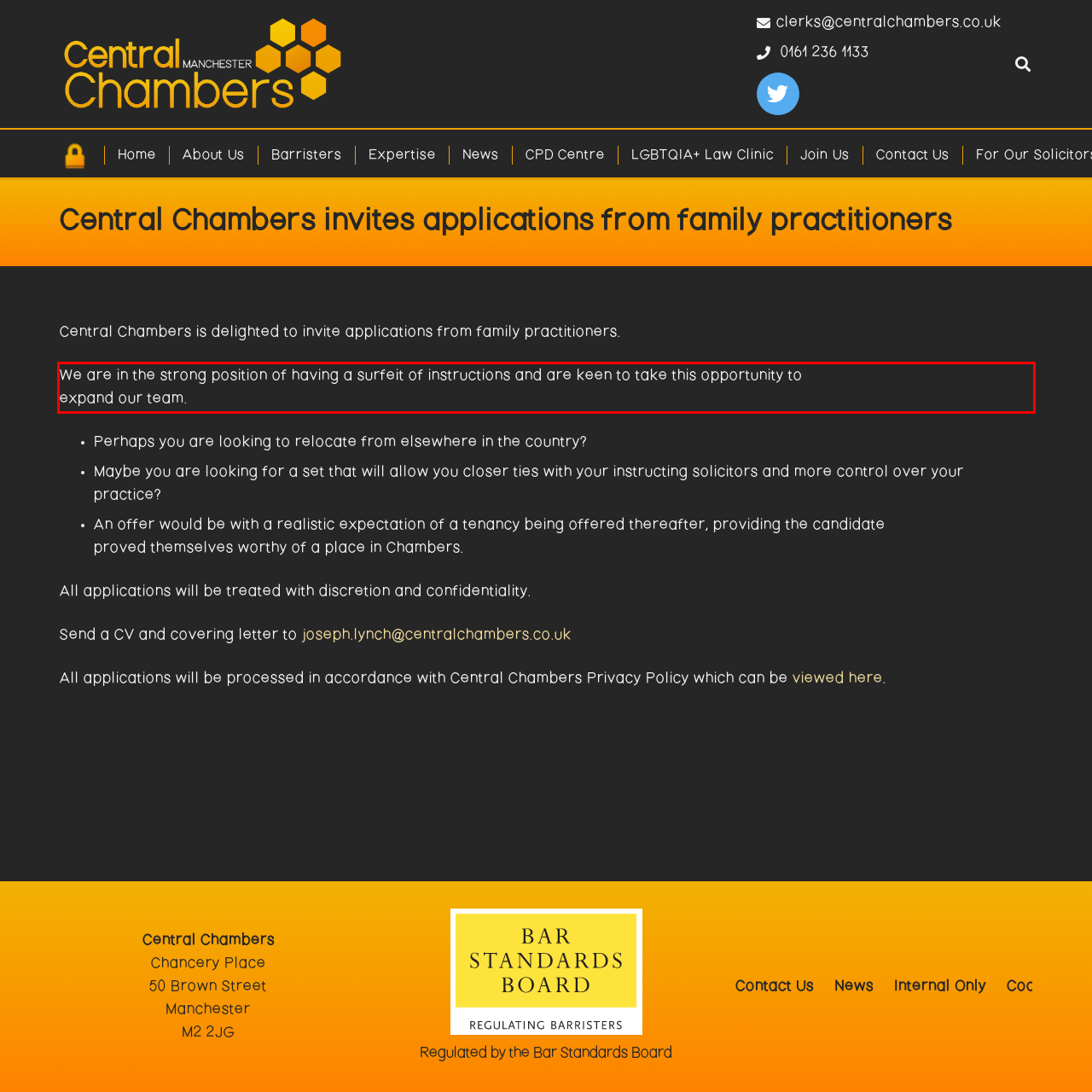Given the screenshot of the webpage, identify the red bounding box, and recognize the text content inside that red bounding box.

We are in the strong position of having a surfeit of instructions and are keen to take this opportunity to expand our team.